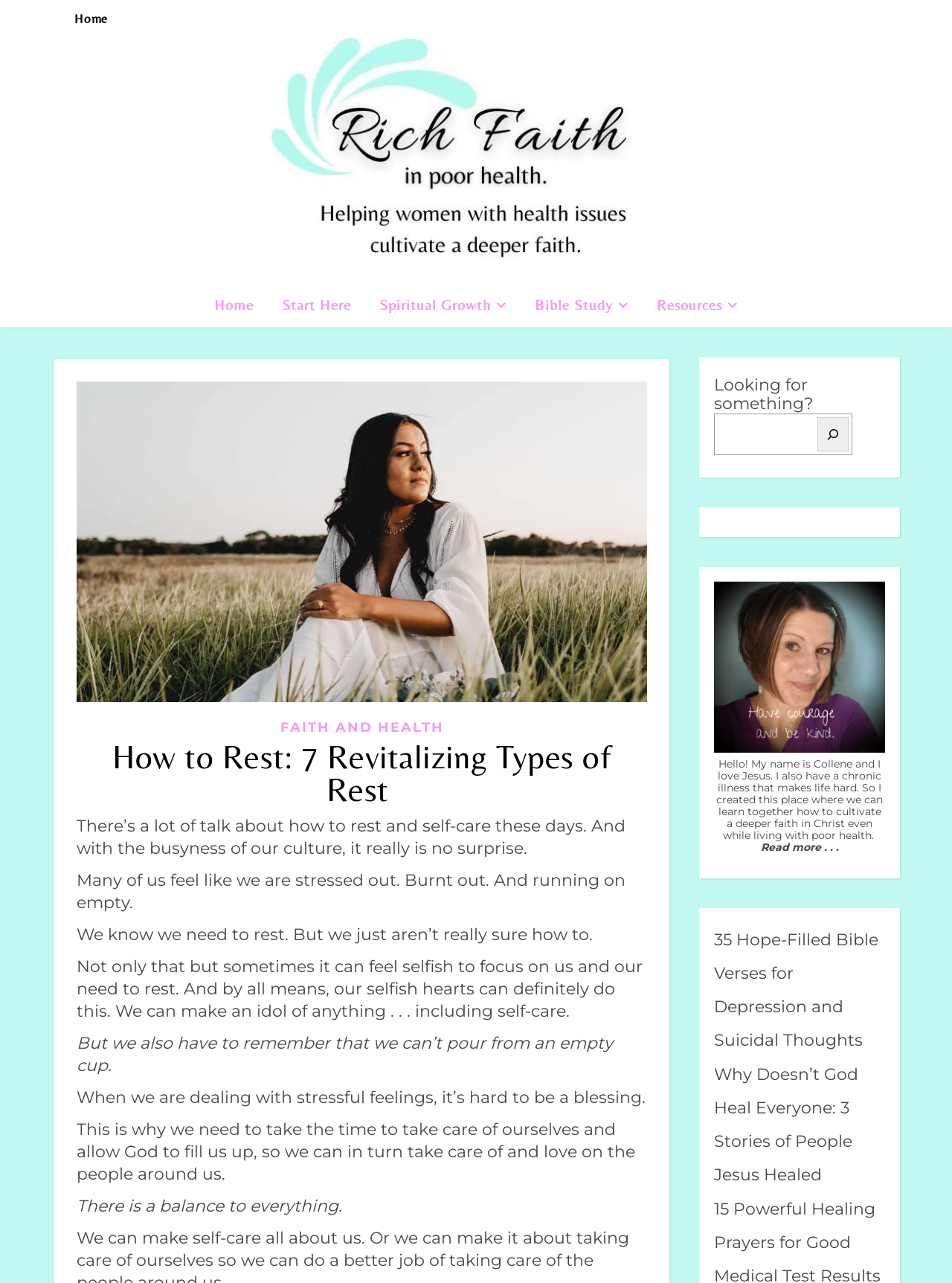Give a short answer using one word or phrase for the question:
What is the author's health condition?

Chronic illness